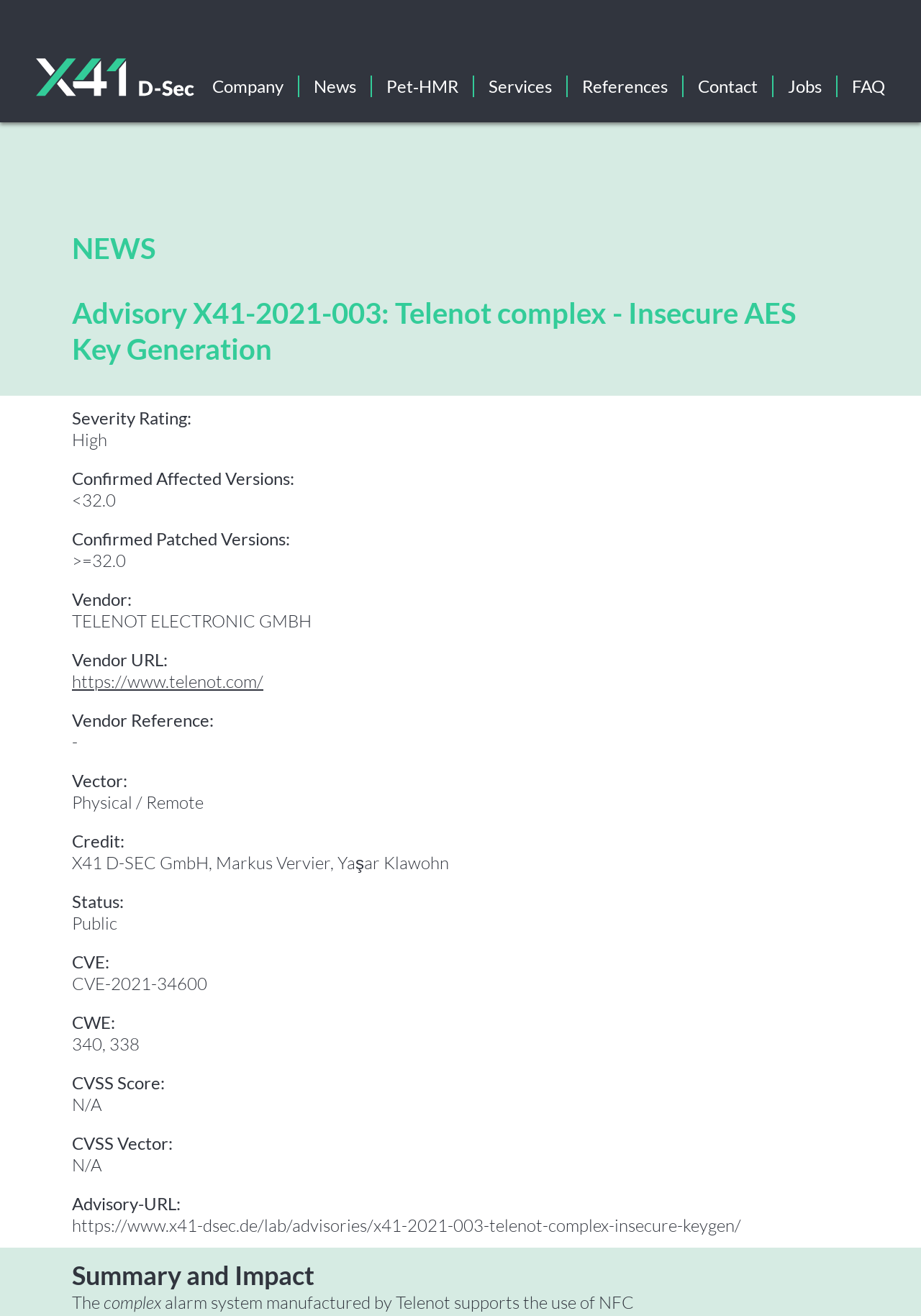Kindly determine the bounding box coordinates for the area that needs to be clicked to execute this instruction: "Visit the vendor website".

[0.078, 0.51, 0.922, 0.526]